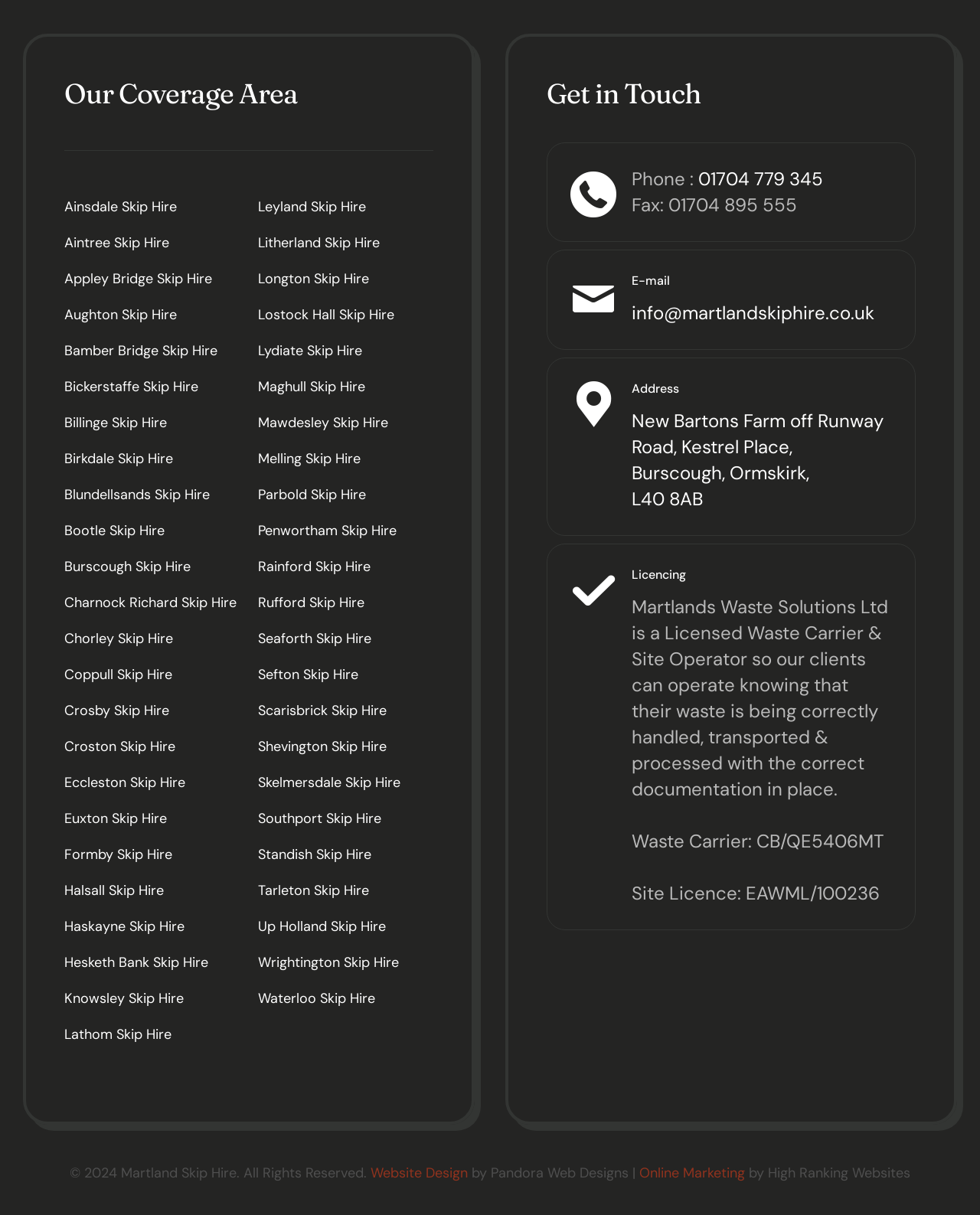Provide the bounding box coordinates of the area you need to click to execute the following instruction: "Click on Ainsdale Skip Hire".

[0.066, 0.156, 0.245, 0.185]